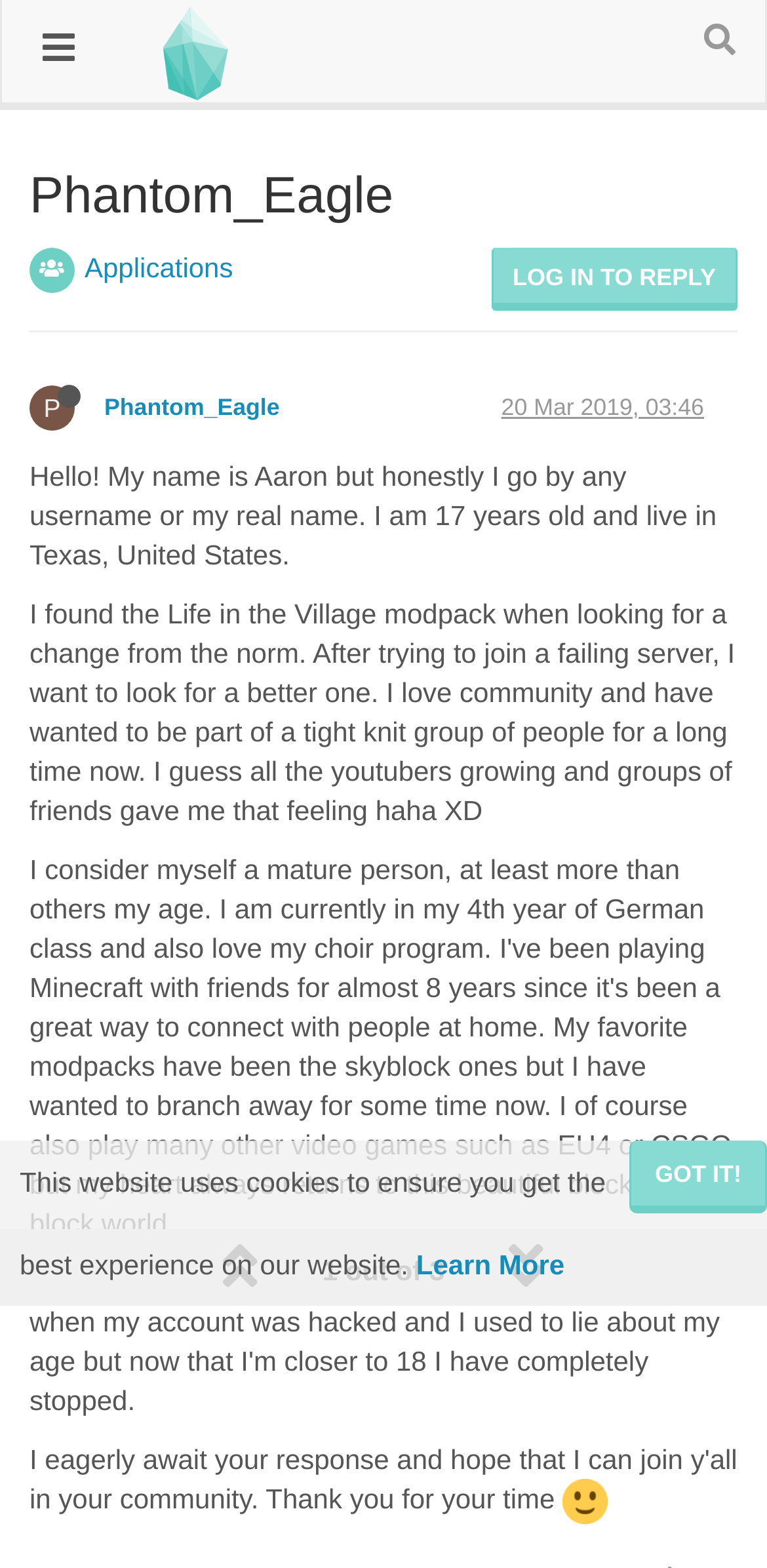Provide the bounding box coordinates of the HTML element this sentence describes: "title="Search"". The bounding box coordinates consist of four float numbers between 0 and 1, i.e., [left, top, right, bottom].

[0.879, 0.005, 0.997, 0.052]